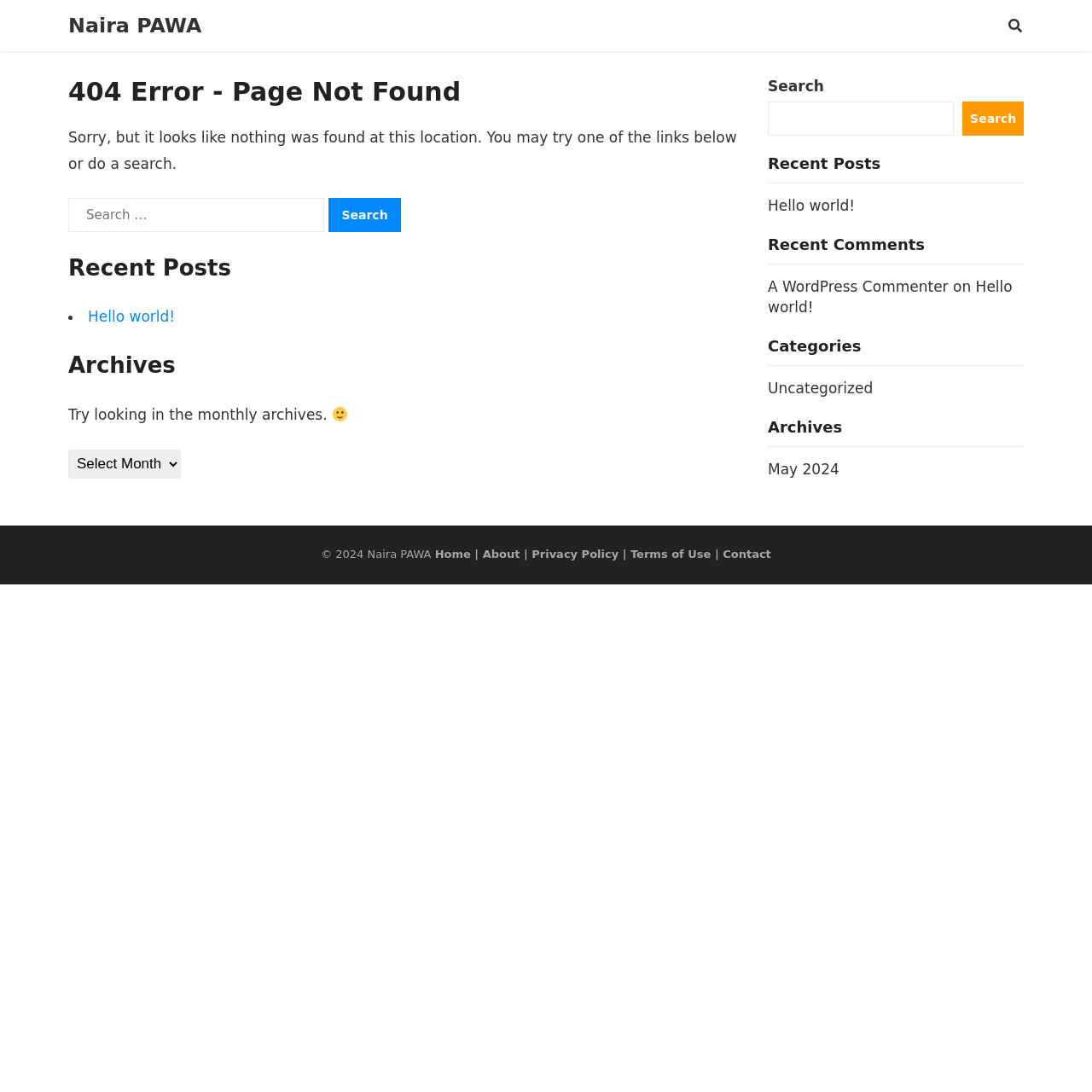Please specify the coordinates of the bounding box for the element that should be clicked to carry out this instruction: "go to energy topic". The coordinates must be four float numbers between 0 and 1, formatted as [left, top, right, bottom].

None